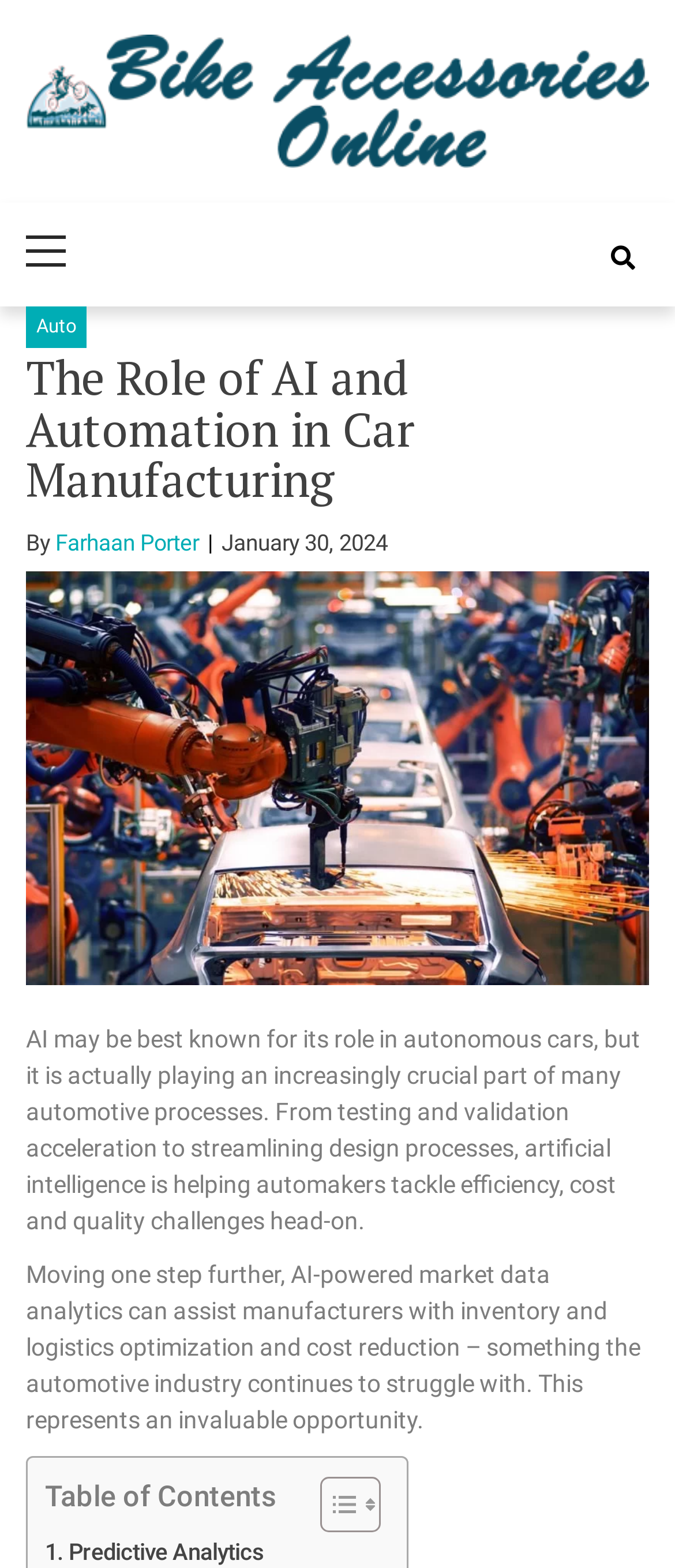Identify the bounding box coordinates for the UI element described as: "Bike Accessories Online".

[0.104, 0.101, 0.935, 0.214]